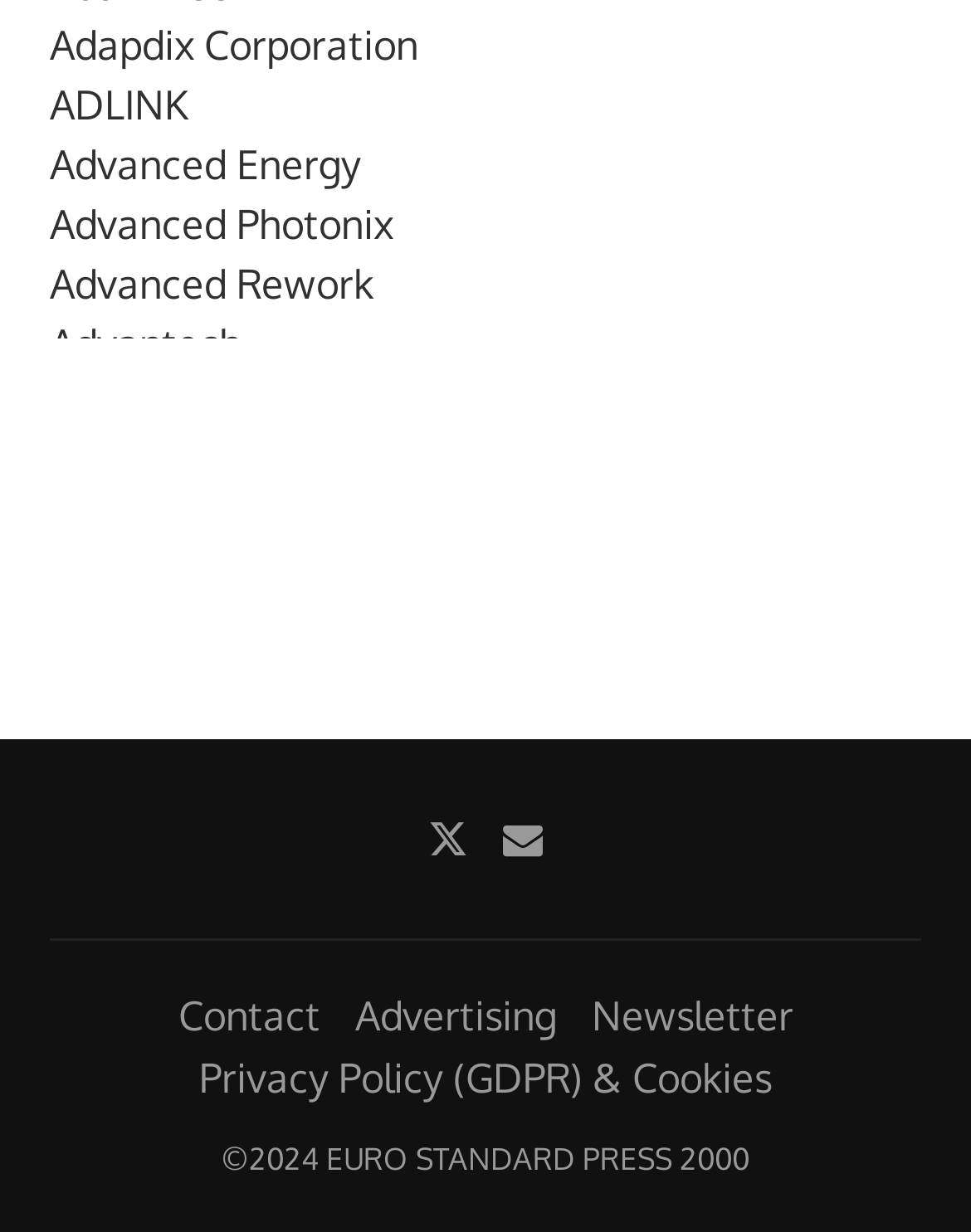Provide a one-word or one-phrase answer to the question:
What is the last company listed?

EURO STANDARD PRESS